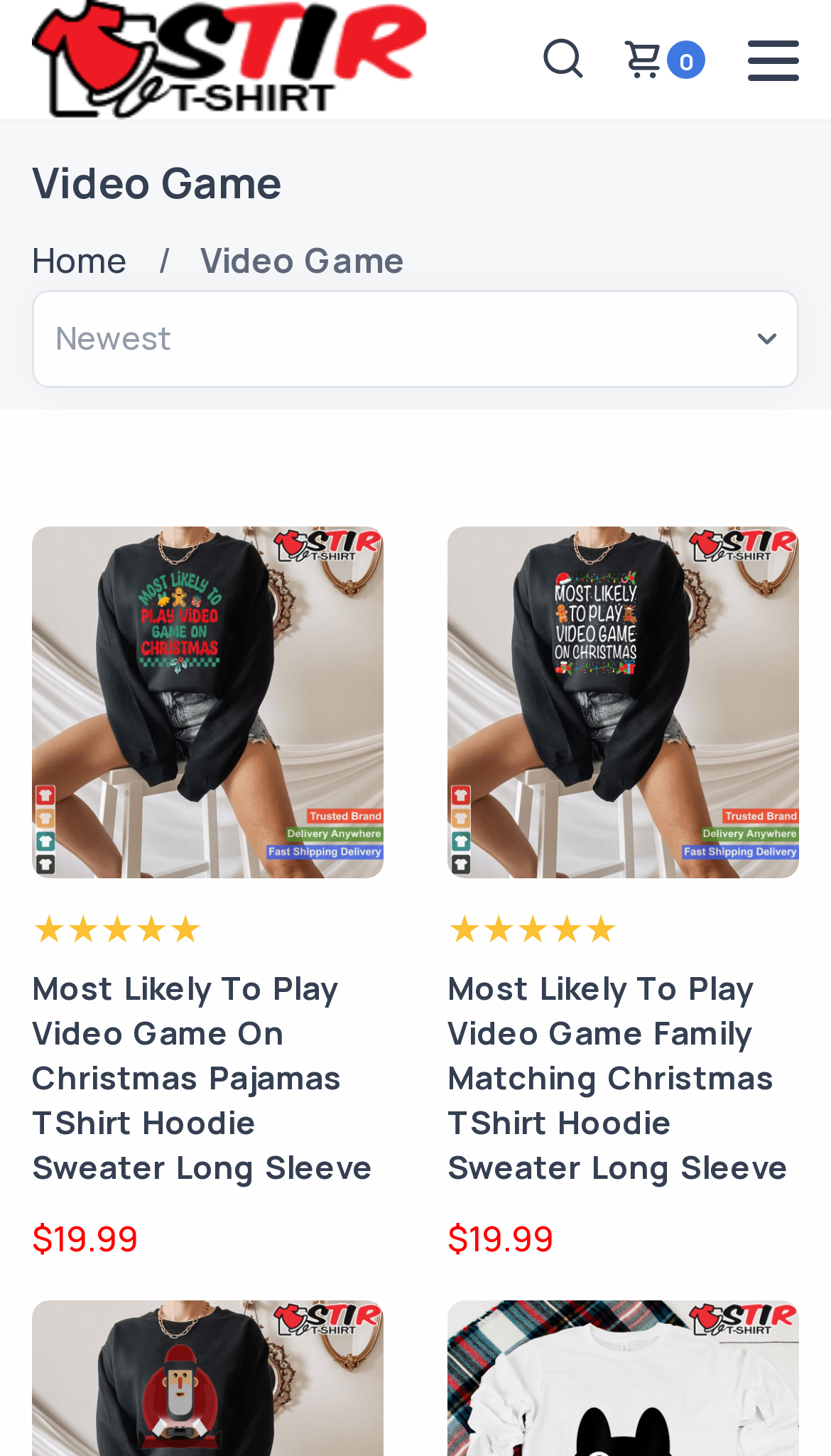Please locate the clickable area by providing the bounding box coordinates to follow this instruction: "Browse Psychology Conferences".

None